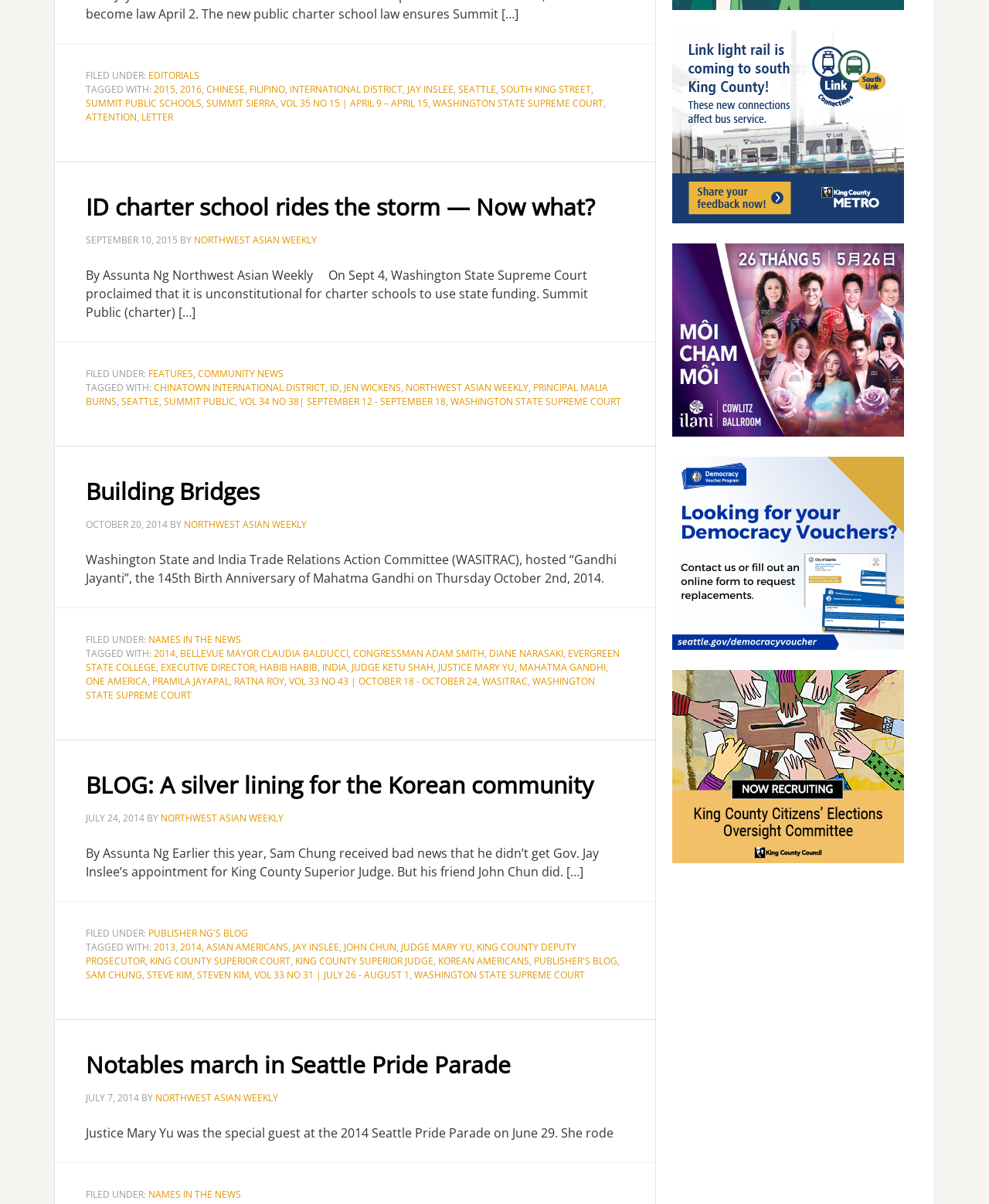From the webpage screenshot, identify the region described by John Chun. Provide the bounding box coordinates as (top-left x, top-left y, bottom-right x, bottom-right y), with each value being a floating point number between 0 and 1.

[0.348, 0.781, 0.401, 0.792]